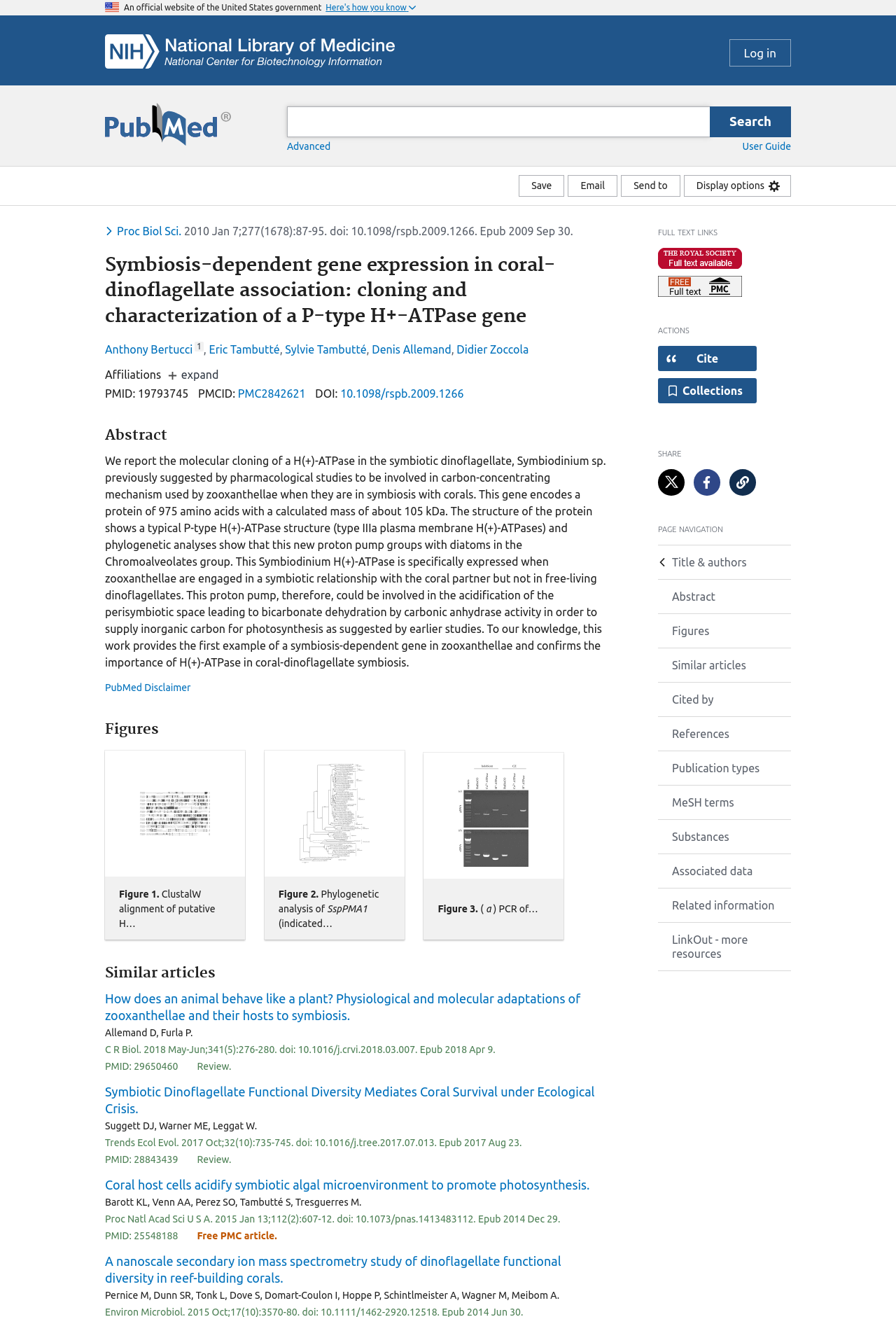Answer the question in a single word or phrase:
What is the purpose of the 'Save' button?

Save article